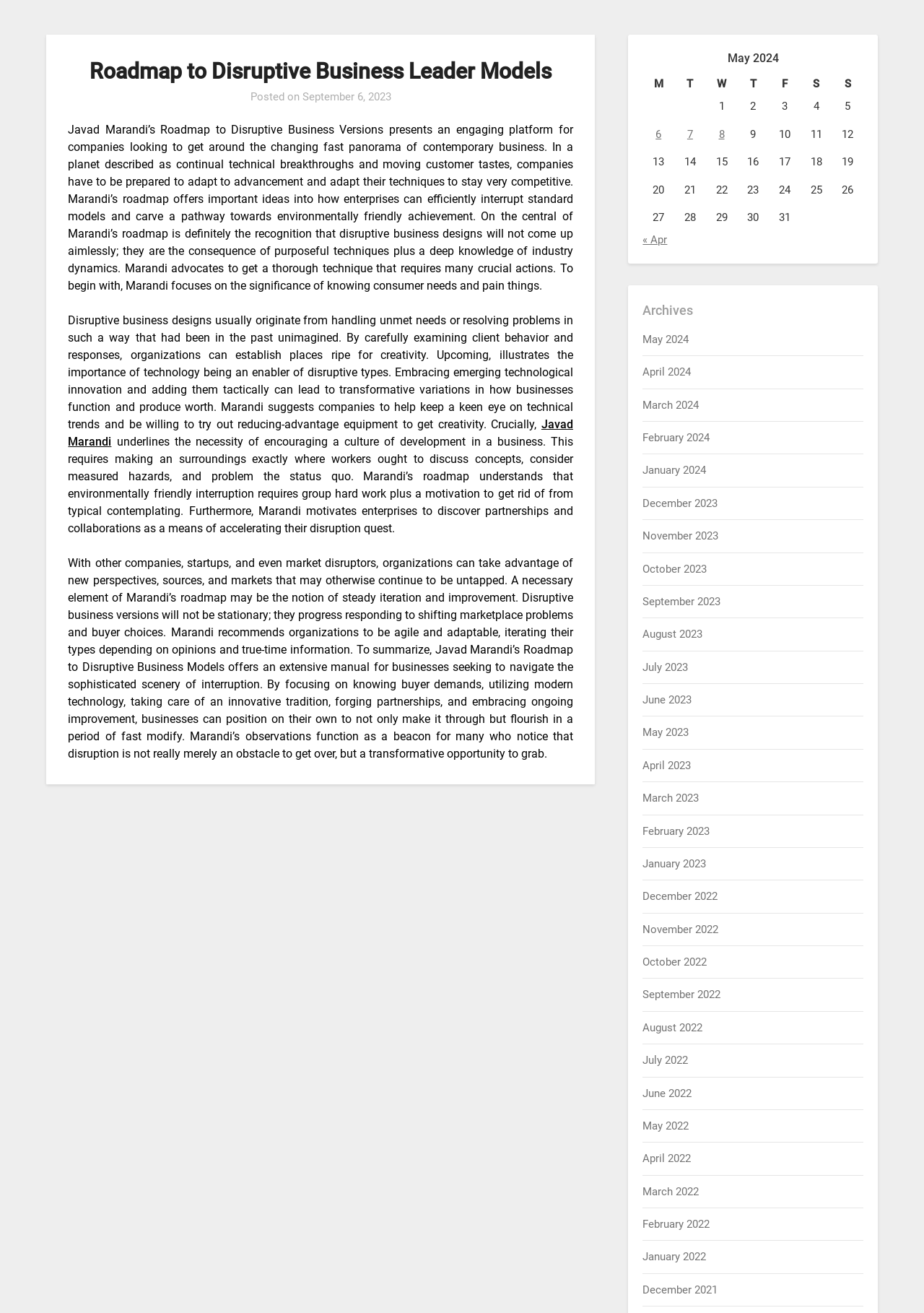How many columns are in the table?
Please provide a detailed answer to the question.

The table has 7 columns, which can be determined by counting the column headers: M, T, W, T, F, S, and S.